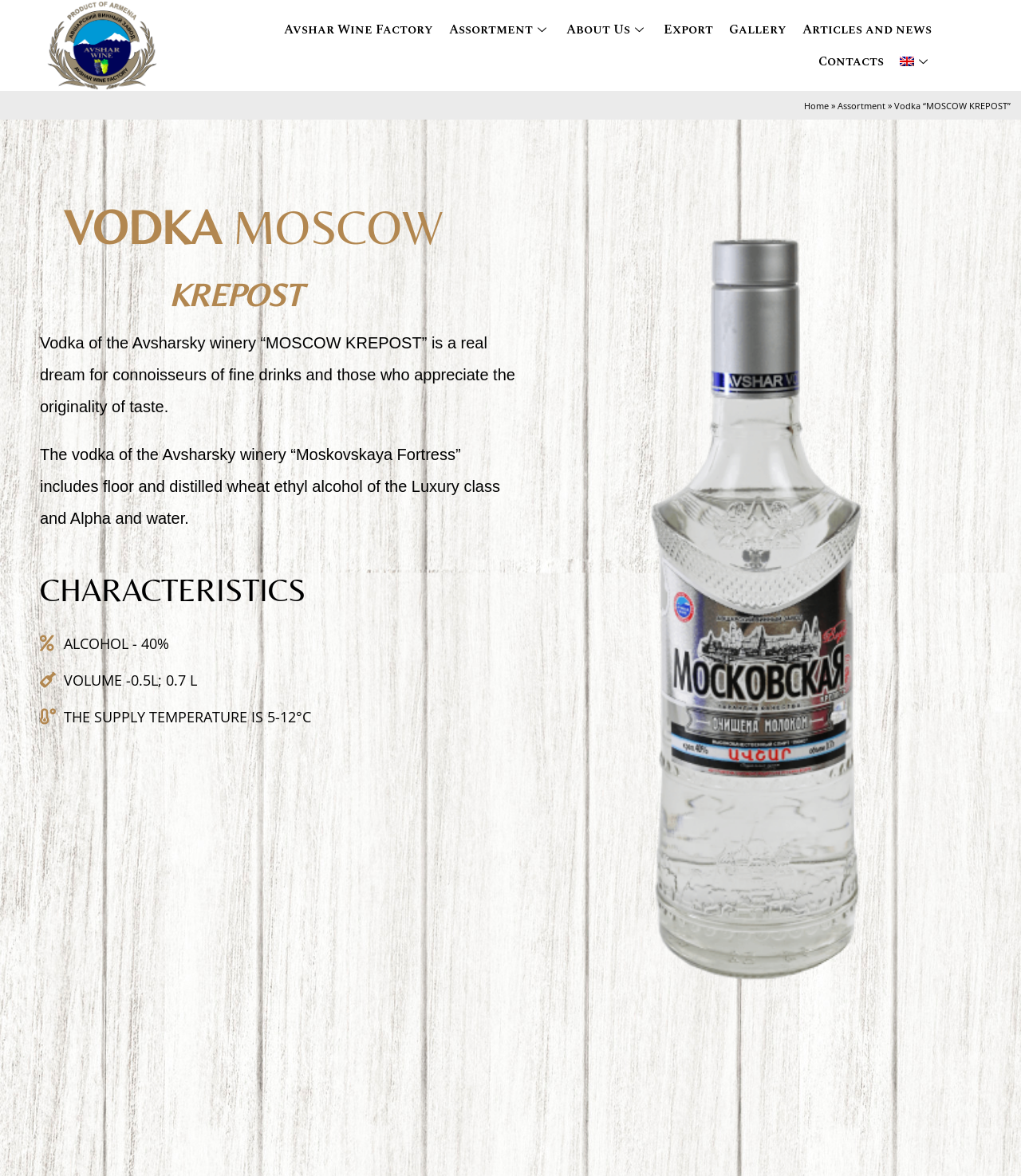Kindly determine the bounding box coordinates of the area that needs to be clicked to fulfill this instruction: "Click the 'Home' link".

[0.788, 0.084, 0.812, 0.095]